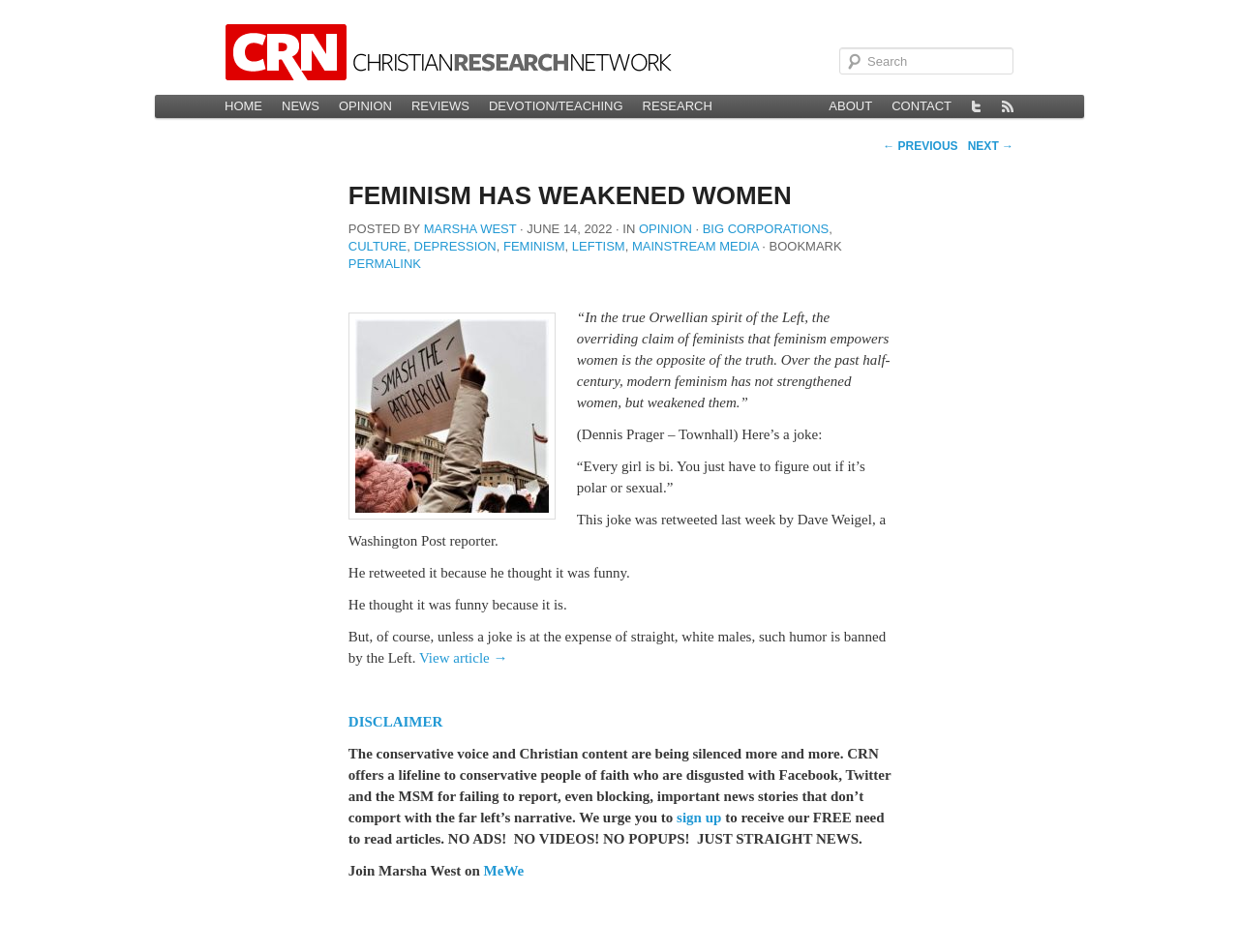Find the bounding box coordinates of the clickable region needed to perform the following instruction: "Sign up to receive news articles". The coordinates should be provided as four float numbers between 0 and 1, i.e., [left, top, right, bottom].

[0.546, 0.85, 0.585, 0.867]